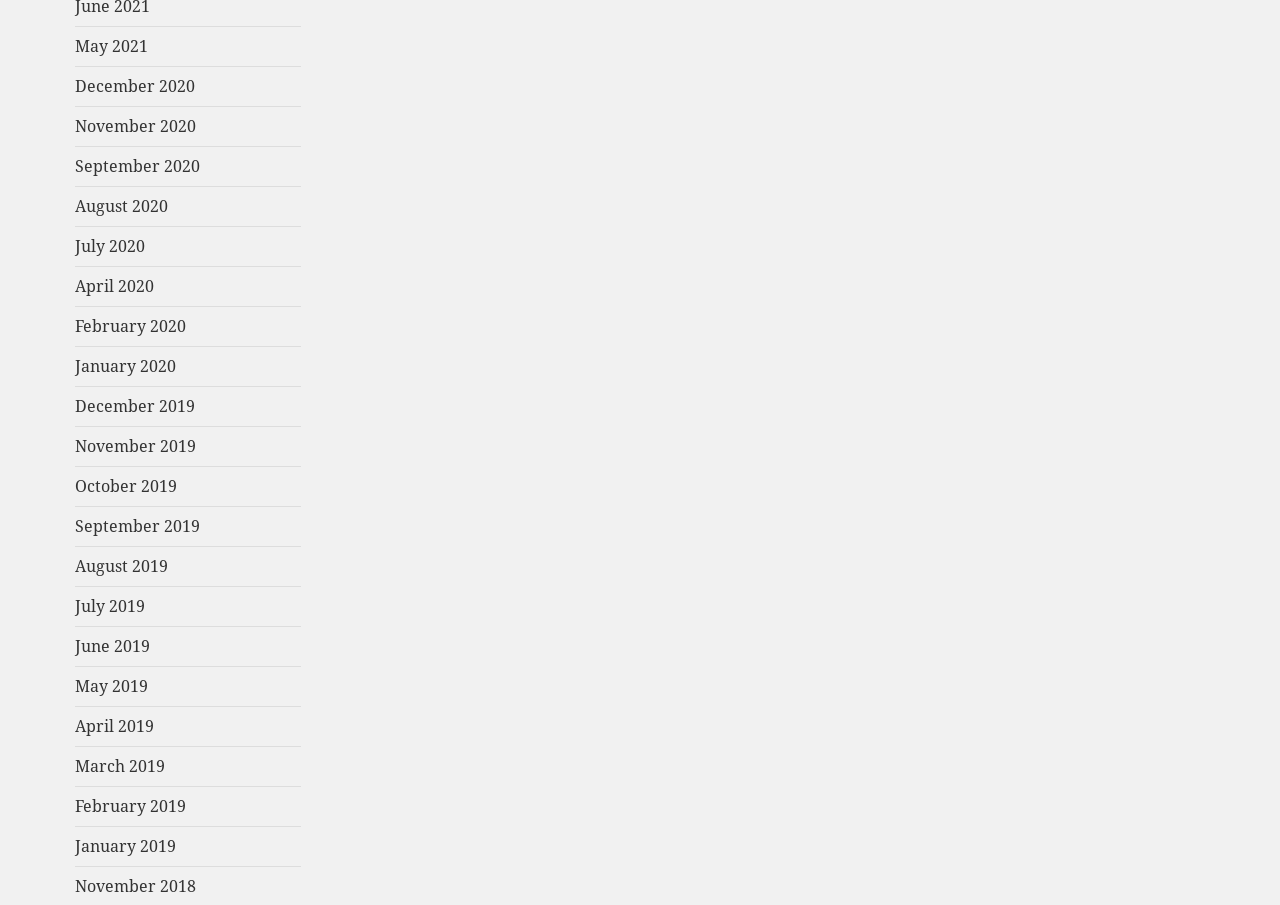Identify the bounding box for the described UI element. Provide the coordinates in (top-left x, top-left y, bottom-right x, bottom-right y) format with values ranging from 0 to 1: January 2019

[0.059, 0.923, 0.138, 0.947]